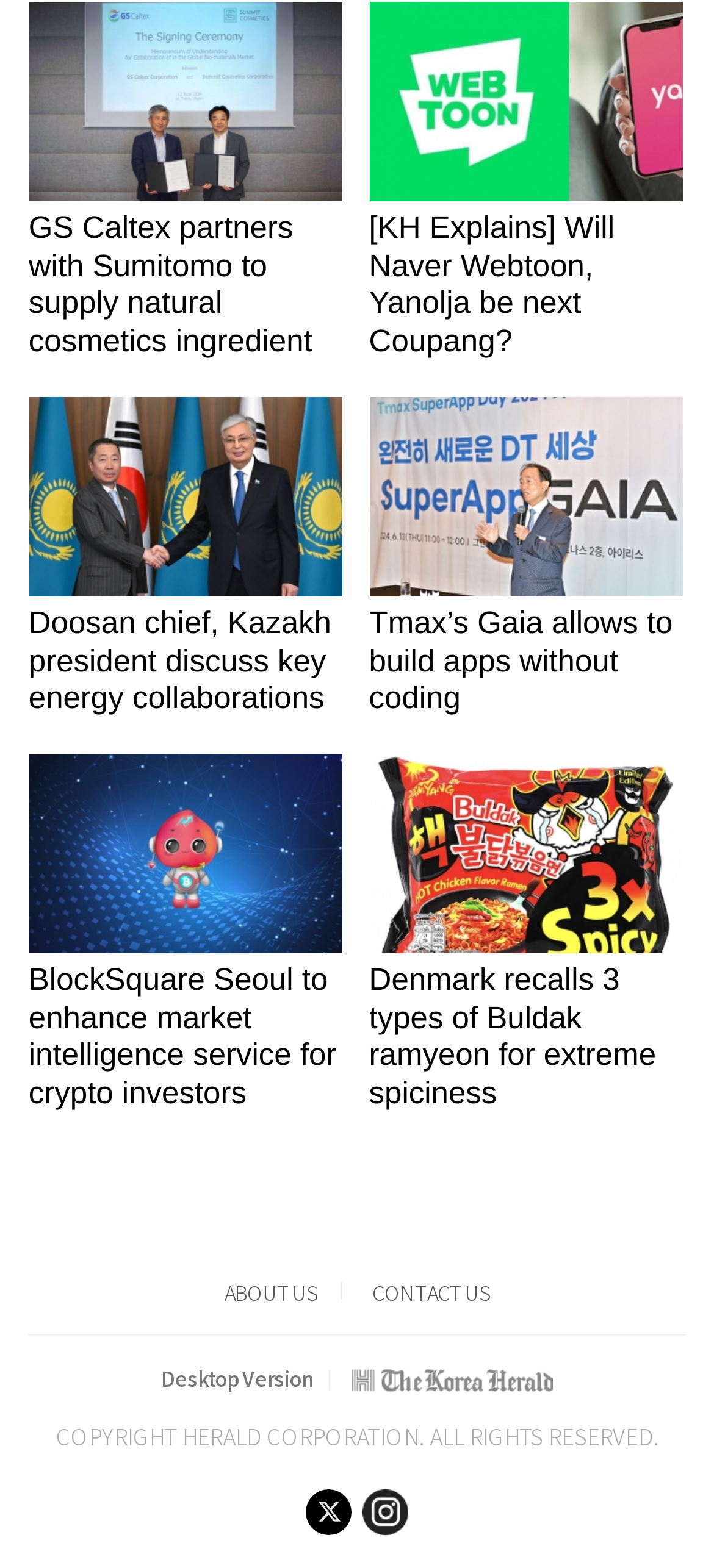Please determine the bounding box coordinates of the clickable area required to carry out the following instruction: "Read news about GS Caltex partnering with Sumitomo". The coordinates must be four float numbers between 0 and 1, represented as [left, top, right, bottom].

[0.04, 0.055, 0.48, 0.073]